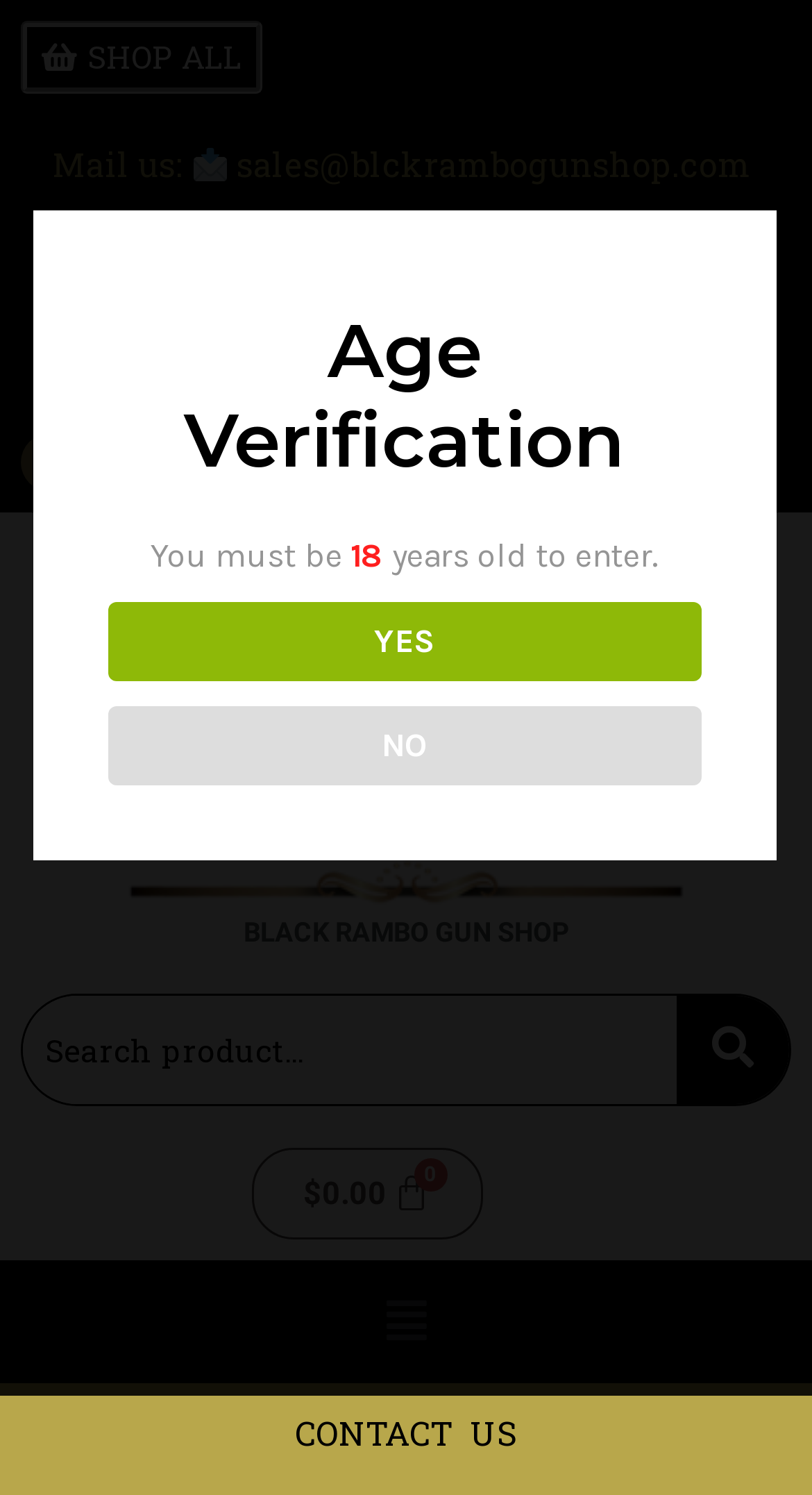Provide the bounding box coordinates of the section that needs to be clicked to accomplish the following instruction: "save your information for next time."

None